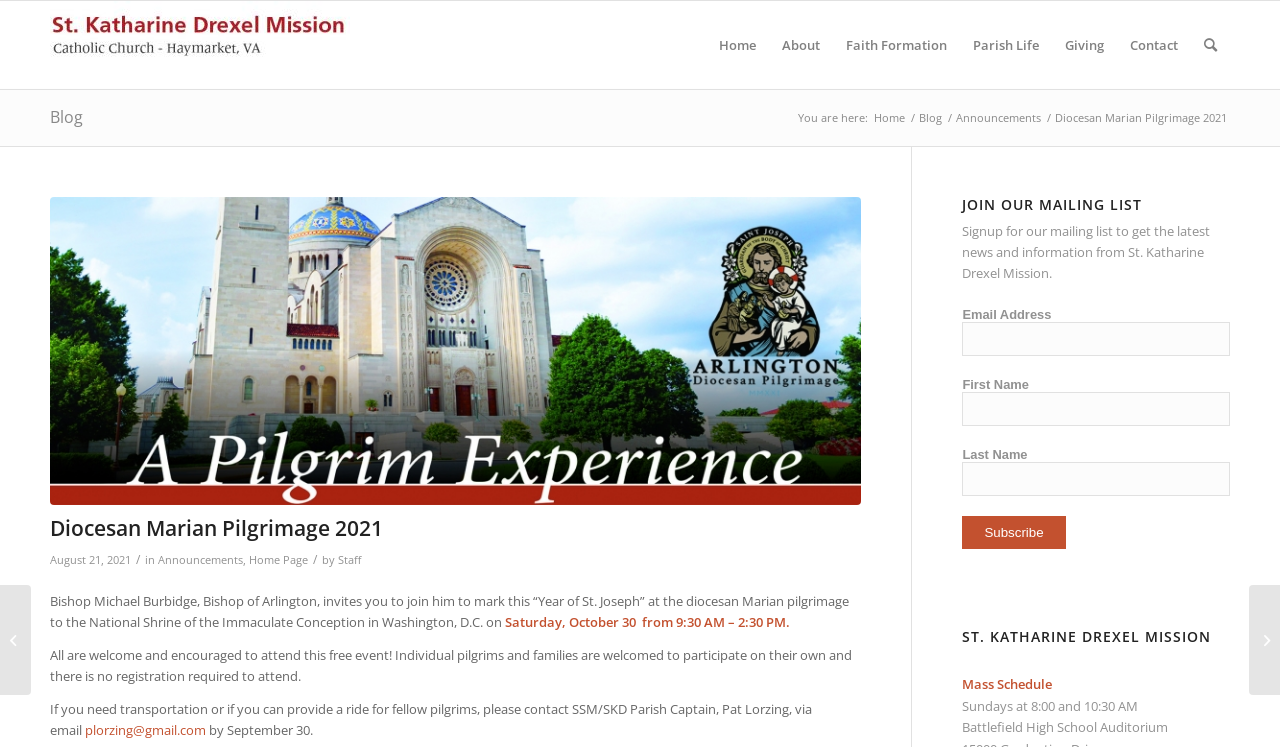Please find the bounding box for the UI component described as follows: "Announcements".

[0.745, 0.148, 0.816, 0.168]